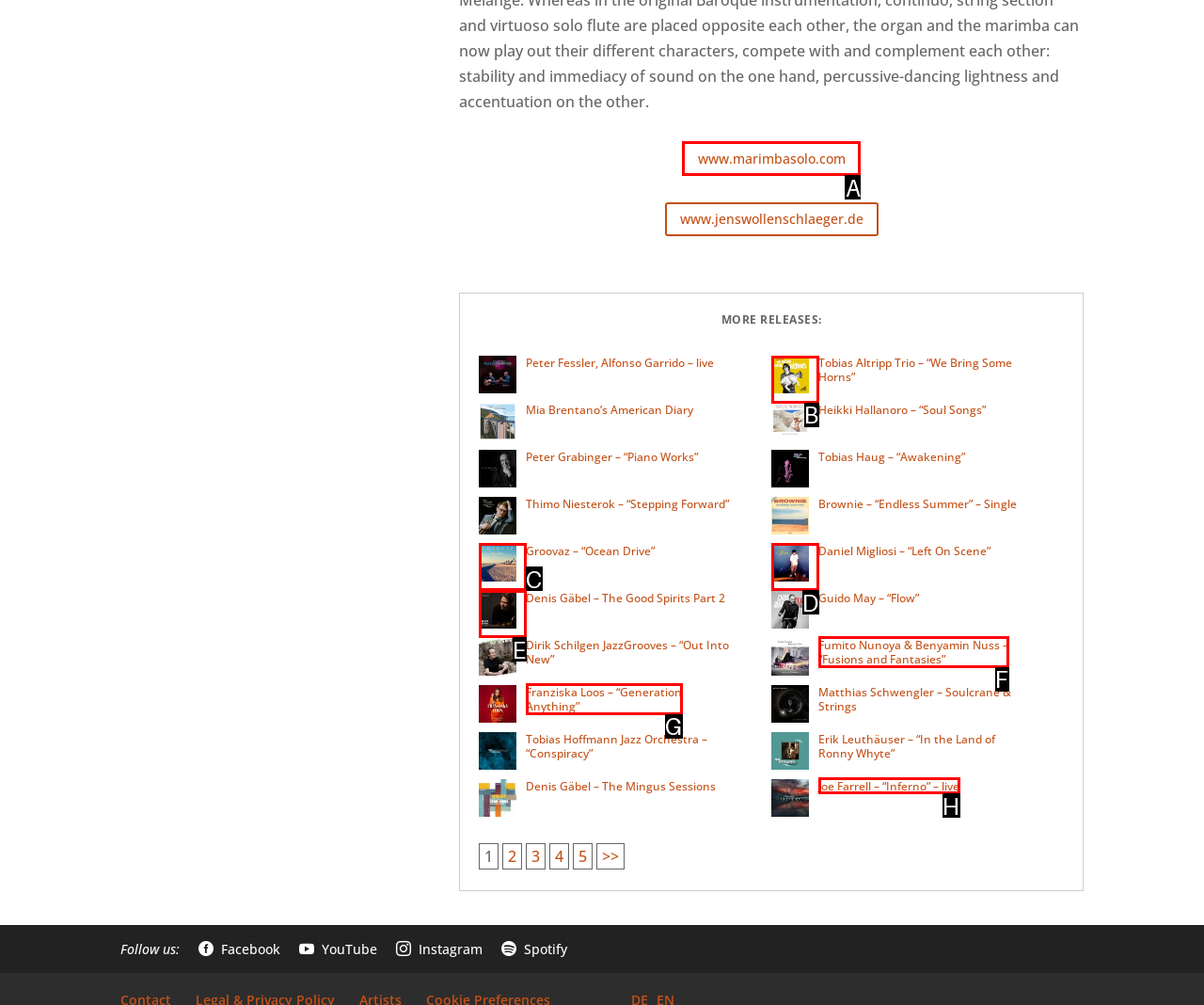Identify the letter of the UI element I need to click to carry out the following instruction: explore the 'Tobias Altripp Trio – “We Bring Some Horns”' album

B